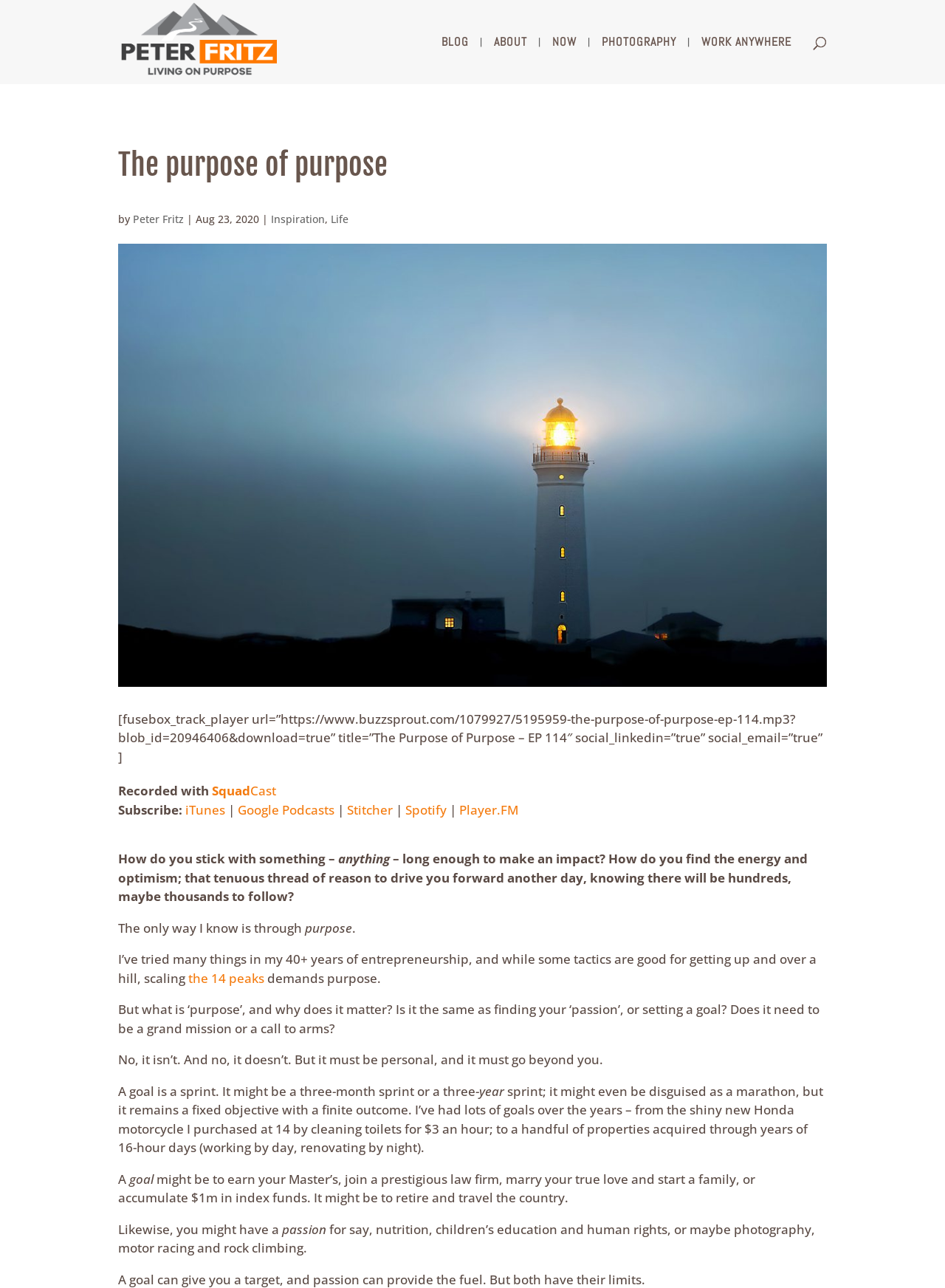Determine the webpage's heading and output its text content.

The purpose of purpose